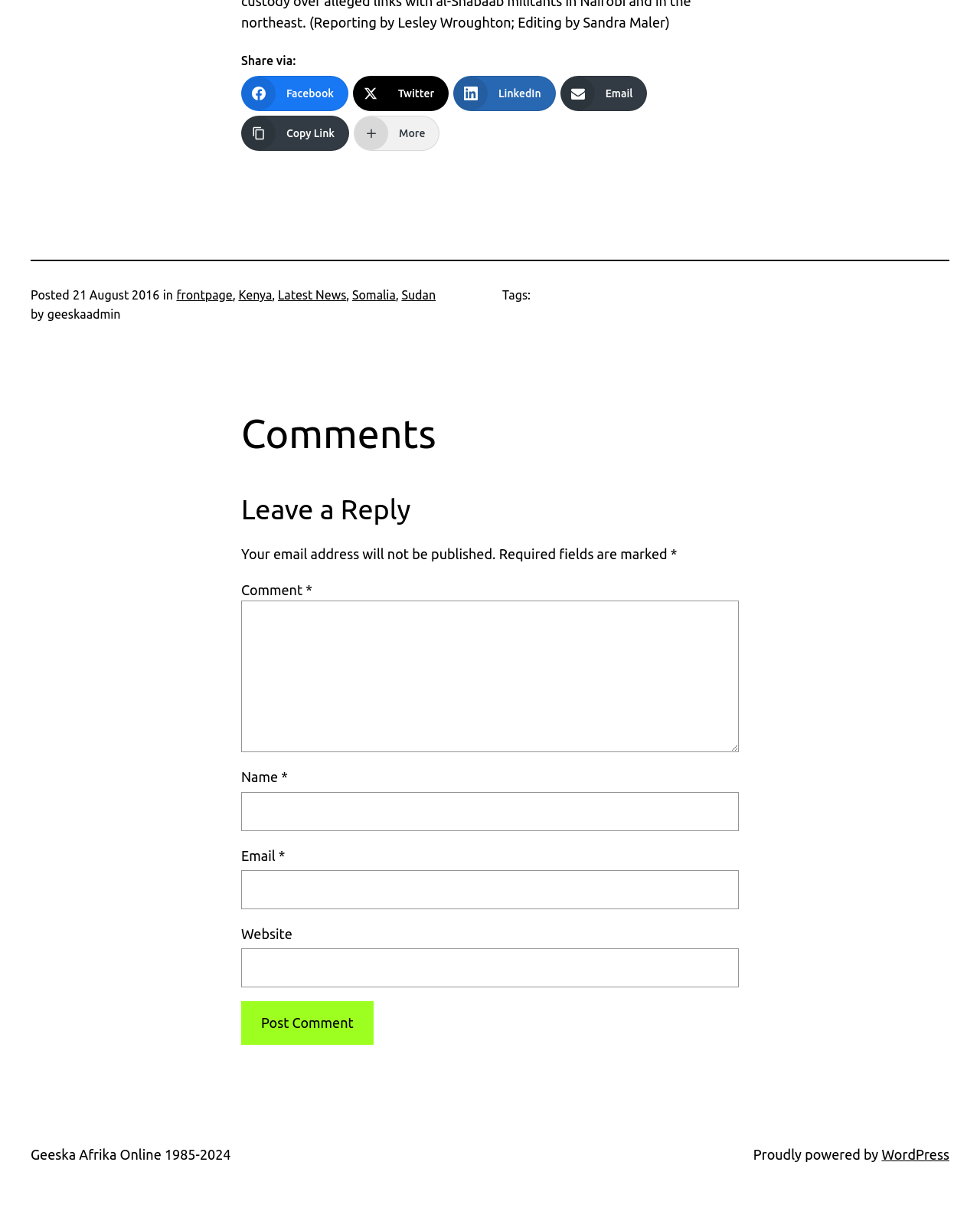What are the required fields for leaving a reply?
Based on the visual content, answer with a single word or a brief phrase.

Comment, Name, Email